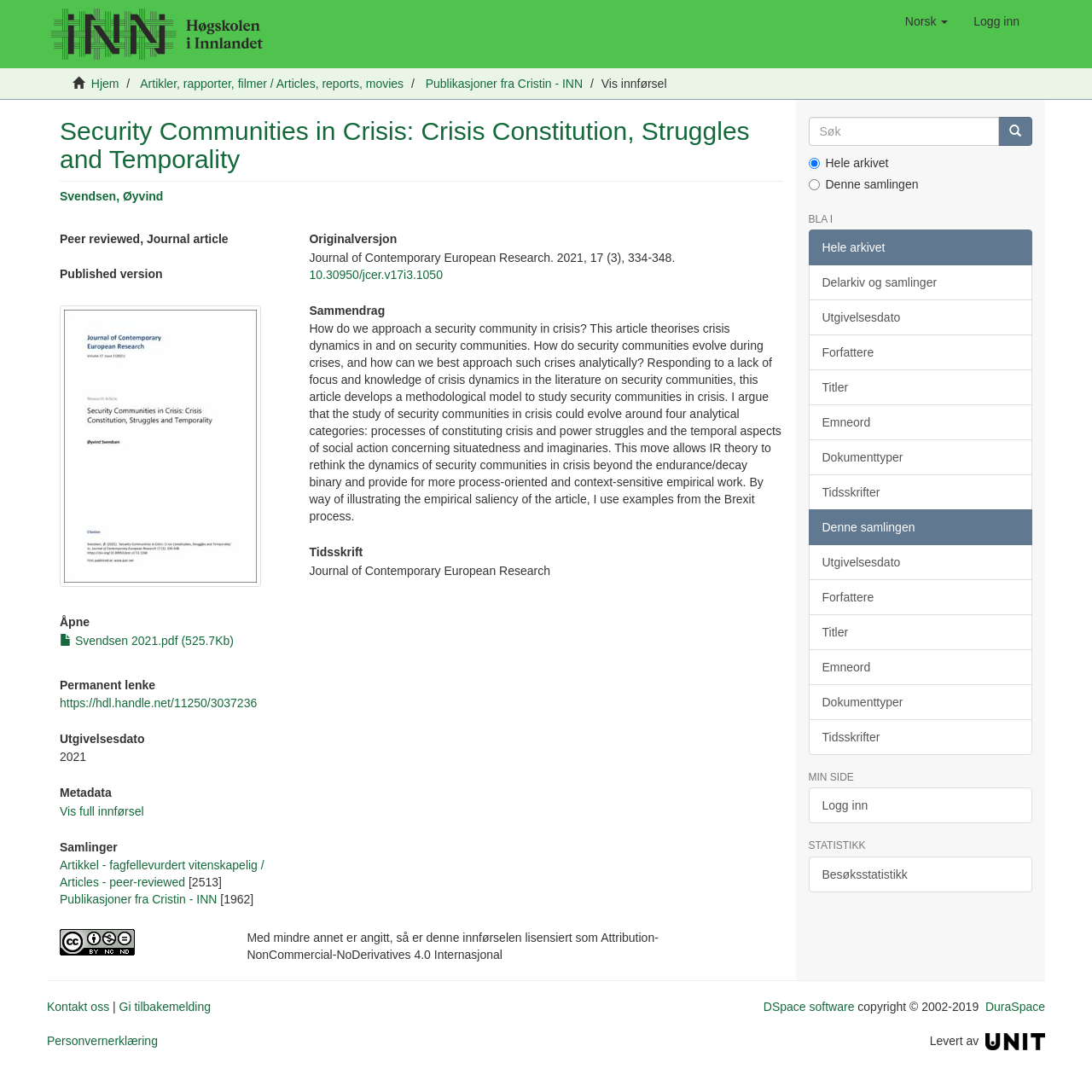Locate the bounding box coordinates of the element that should be clicked to execute the following instruction: "Click on the 'Logg inn' button".

[0.88, 0.0, 0.945, 0.039]